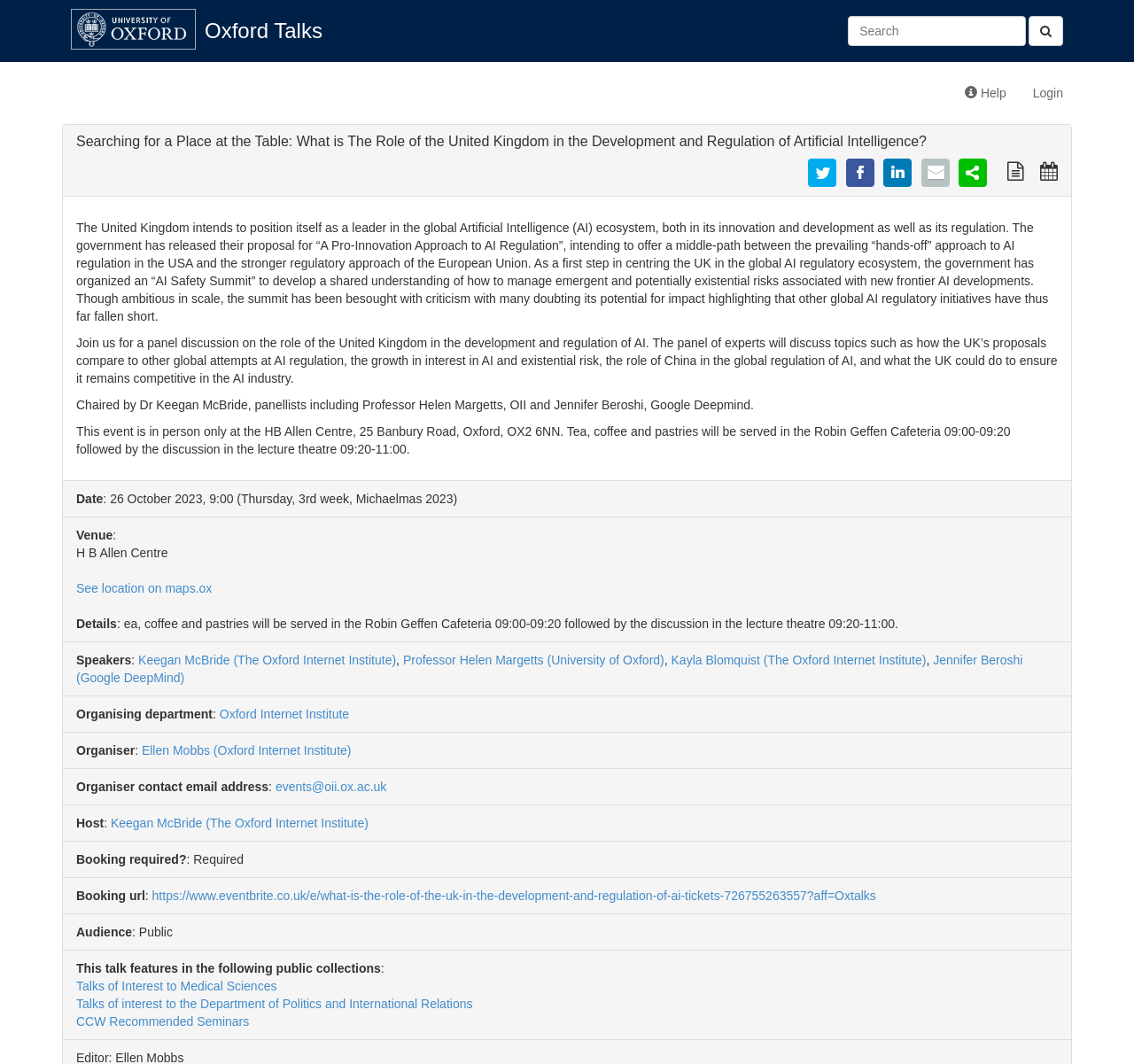Please answer the following question as detailed as possible based on the image: 
What is the topic of the panel discussion?

The topic of the panel discussion is the role of the United Kingdom in the development and regulation of Artificial Intelligence, as indicated by the text 'Join us for a panel discussion on the role of the United Kingdom in the development and regulation of AI.'